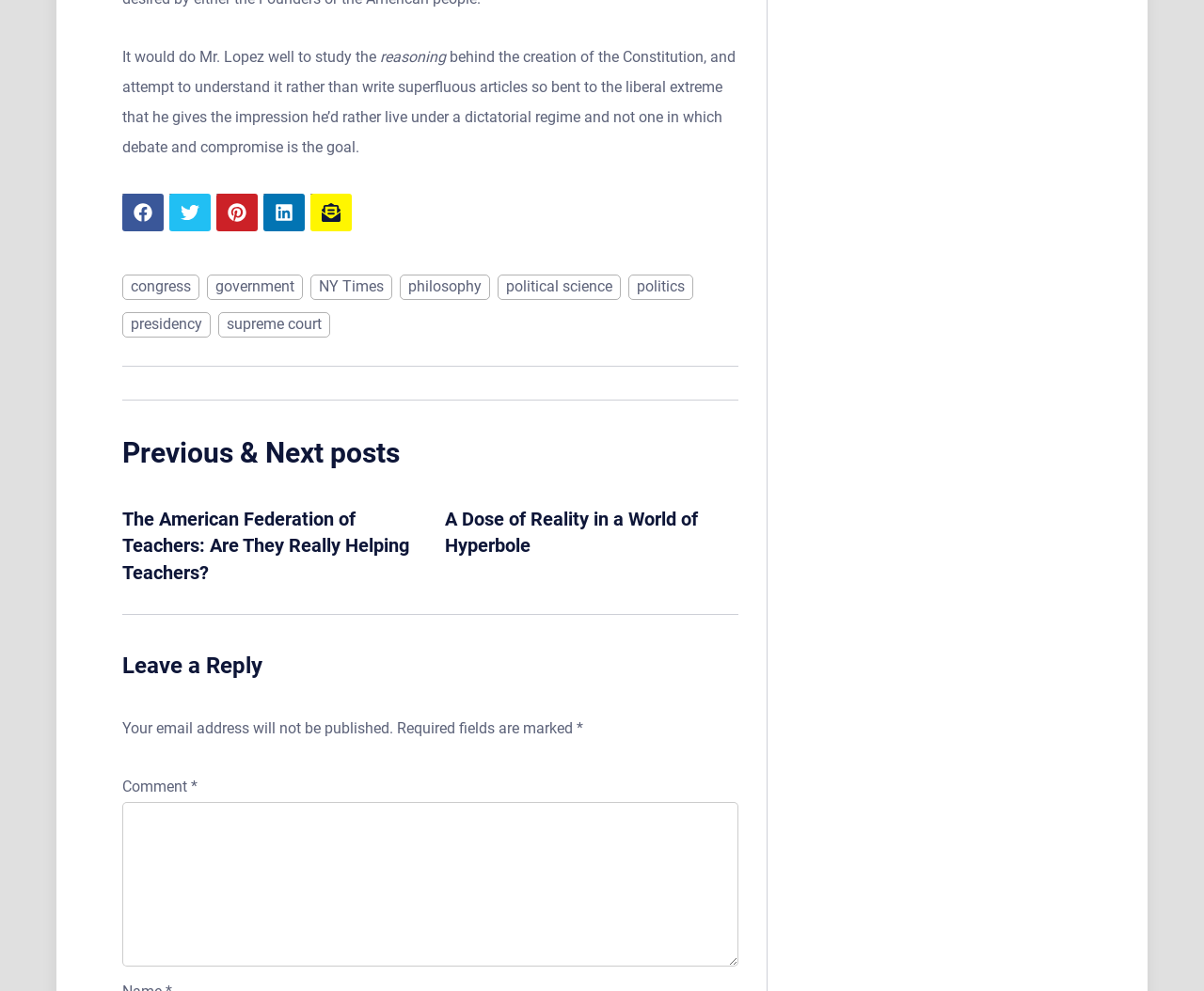Provide a one-word or short-phrase response to the question:
What social media platforms can the article be shared on?

Facebook, Twitter, Pinterest, LinkedIn